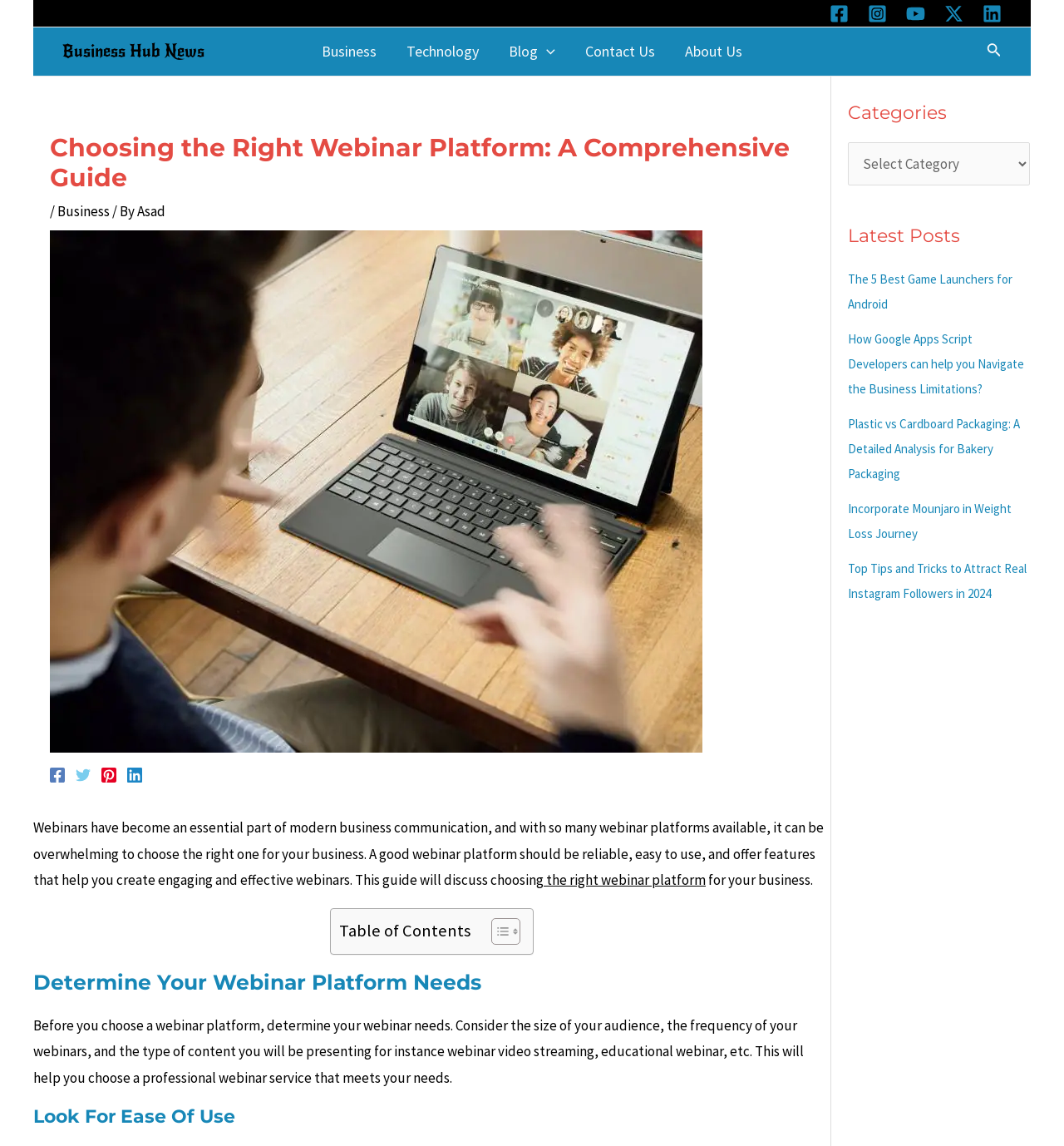Create an elaborate caption that covers all aspects of the webpage.

This webpage is a comprehensive guide to choosing the right webinar platform. At the top, there are social media links to Facebook, Instagram, YouTube, Twitter, and Linkedin, accompanied by their respective icons. Below these links, there is a navigation menu with options for Business, Technology, Blog, Contact Us, and About Us.

The main content of the webpage is divided into sections, starting with a header that reads "Choosing the Right Webinar Platform: A Comprehensive Guide". Below this header, there is a brief introduction to the importance of webinars in modern business communication and the need to choose the right platform.

The first section is titled "Determine Your Webinar Platform Needs" and provides guidance on considering factors such as audience size, webinar frequency, and content type when selecting a webinar platform. This section is followed by another titled "Look For Ease Of Use", which suggests that the chosen platform should be easy to use.

On the right side of the webpage, there are two complementary sections. The top section displays categories, with a dropdown menu to select from. The bottom section shows the latest posts, with links to five articles on various topics, including game launchers, Google Apps Script development, packaging, weight loss, and Instagram followers.

At the bottom of the webpage, there is a search icon link, accompanied by a magnifying glass icon.